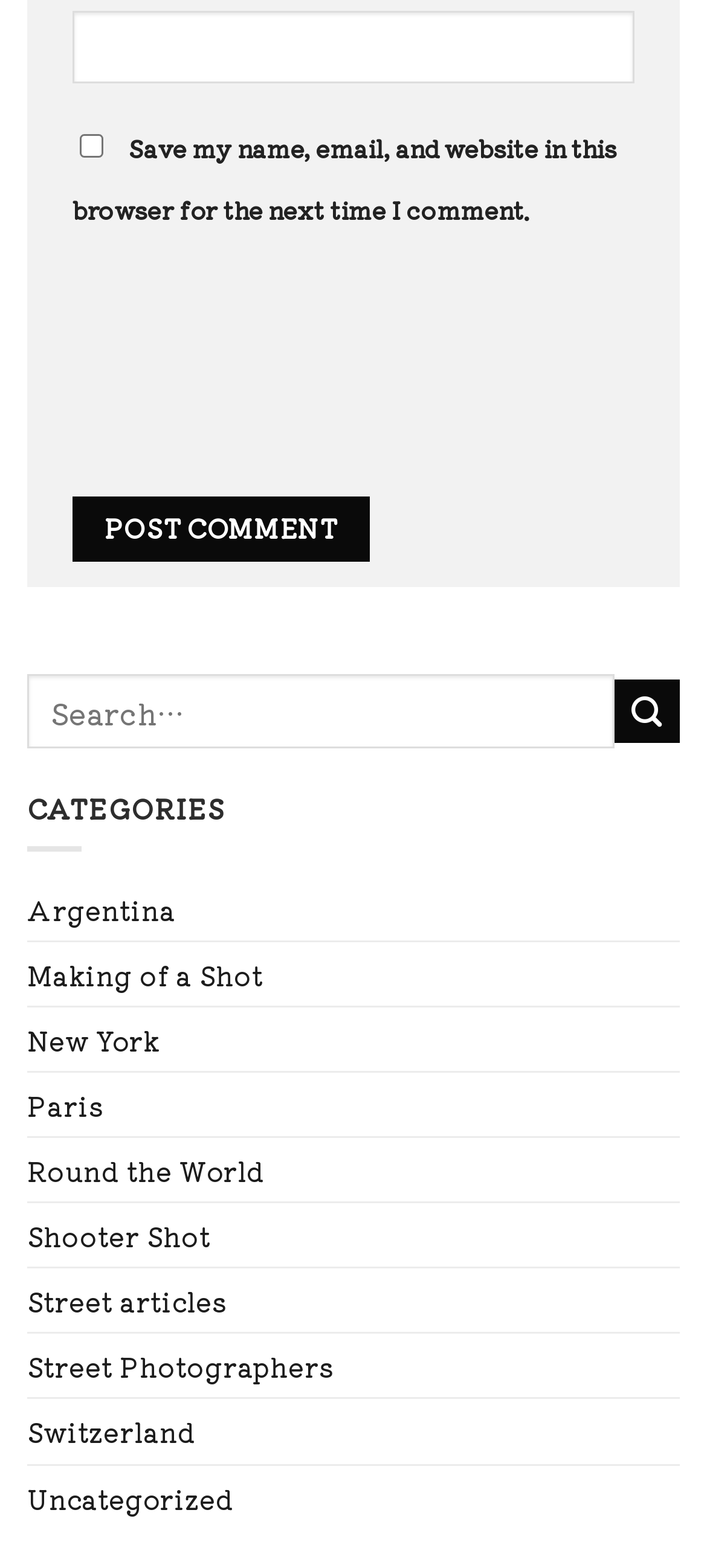Please specify the bounding box coordinates of the element that should be clicked to execute the given instruction: 'go to Newsroom'. Ensure the coordinates are four float numbers between 0 and 1, expressed as [left, top, right, bottom].

None